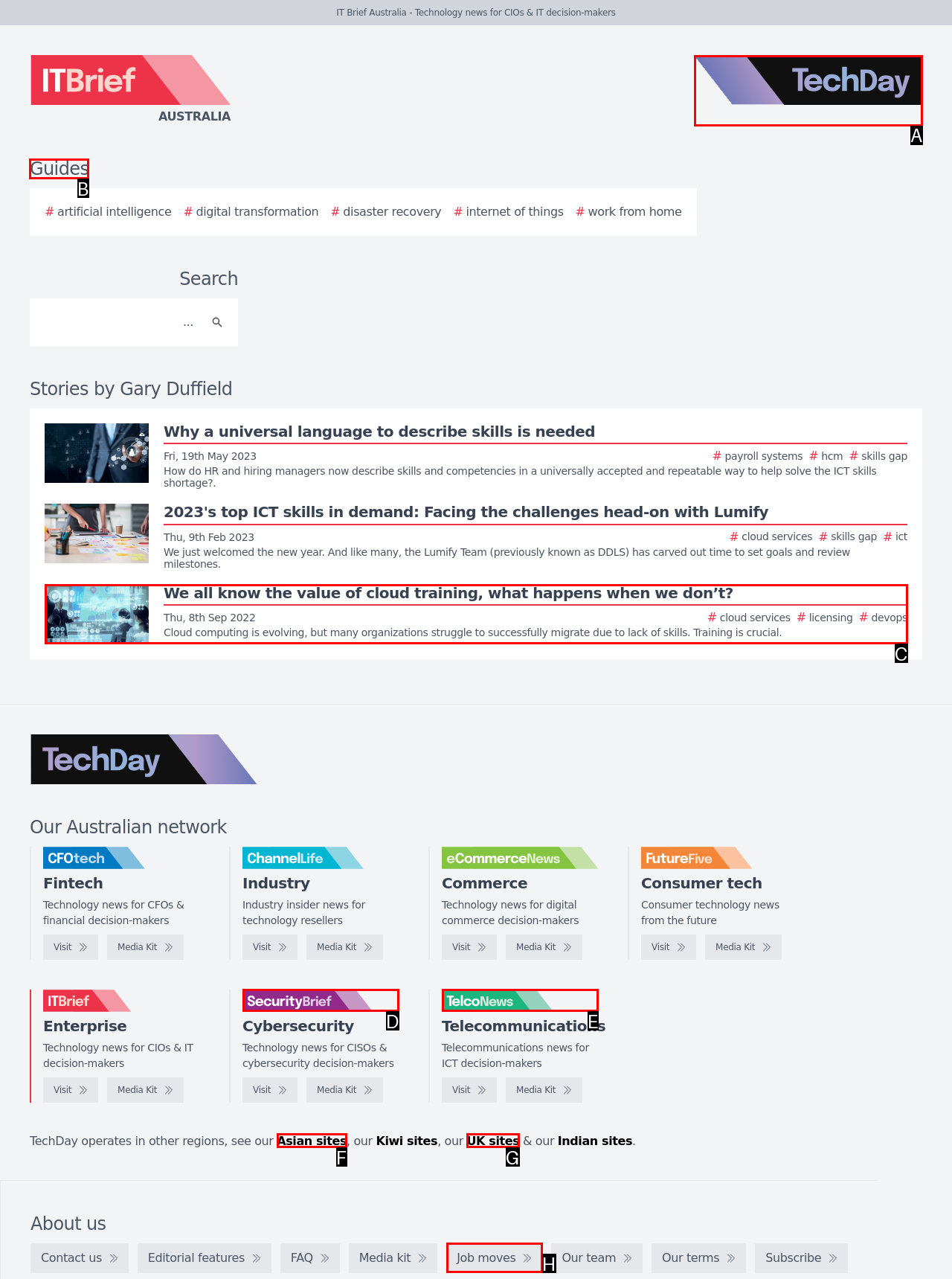To perform the task "Explore the guides section", which UI element's letter should you select? Provide the letter directly.

B